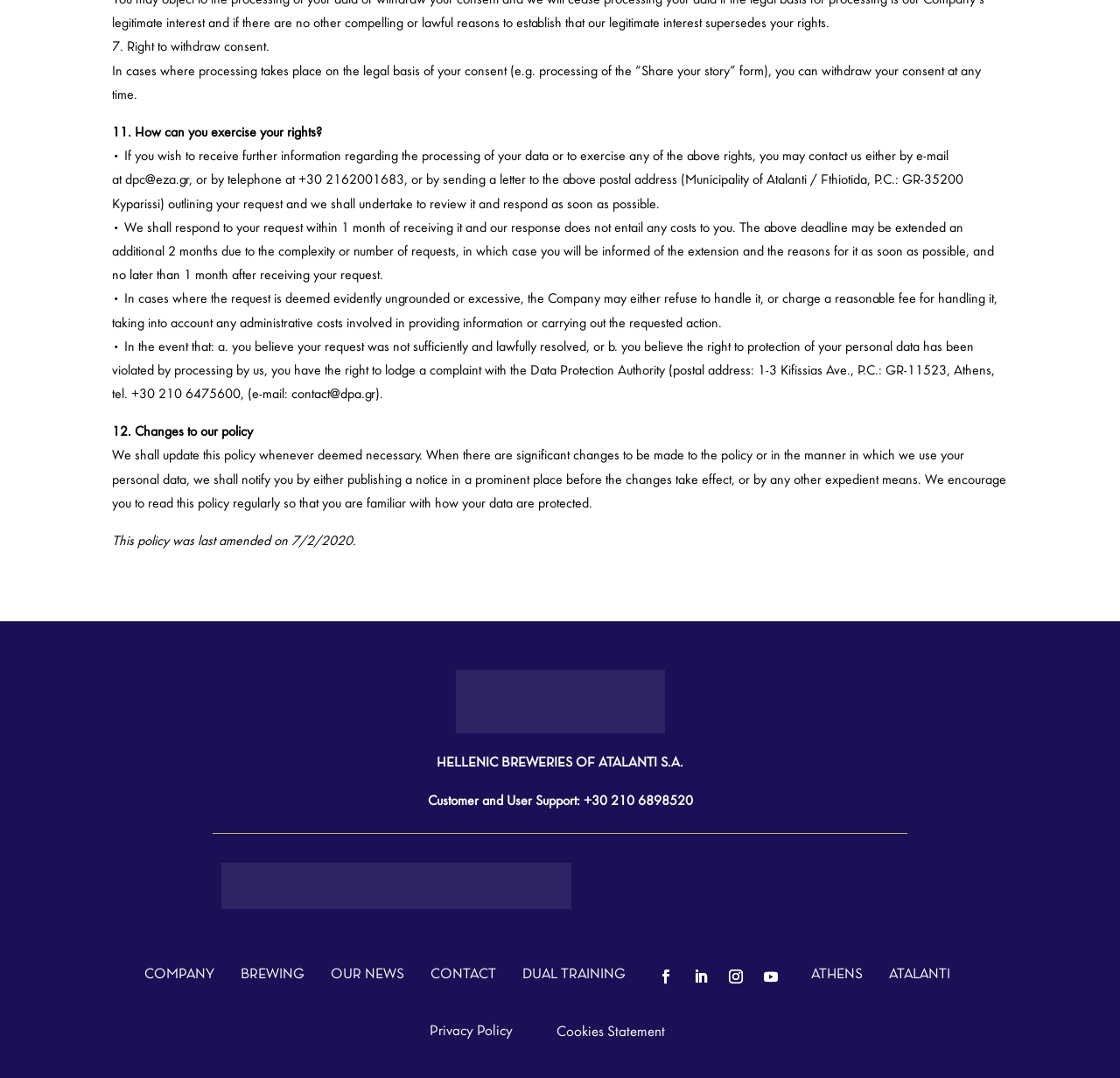Identify the bounding box coordinates of the clickable region necessary to fulfill the following instruction: "Click the 'Privacy Policy' link". The bounding box coordinates should be four float numbers between 0 and 1, i.e., [left, top, right, bottom].

[0.383, 0.95, 0.457, 0.964]